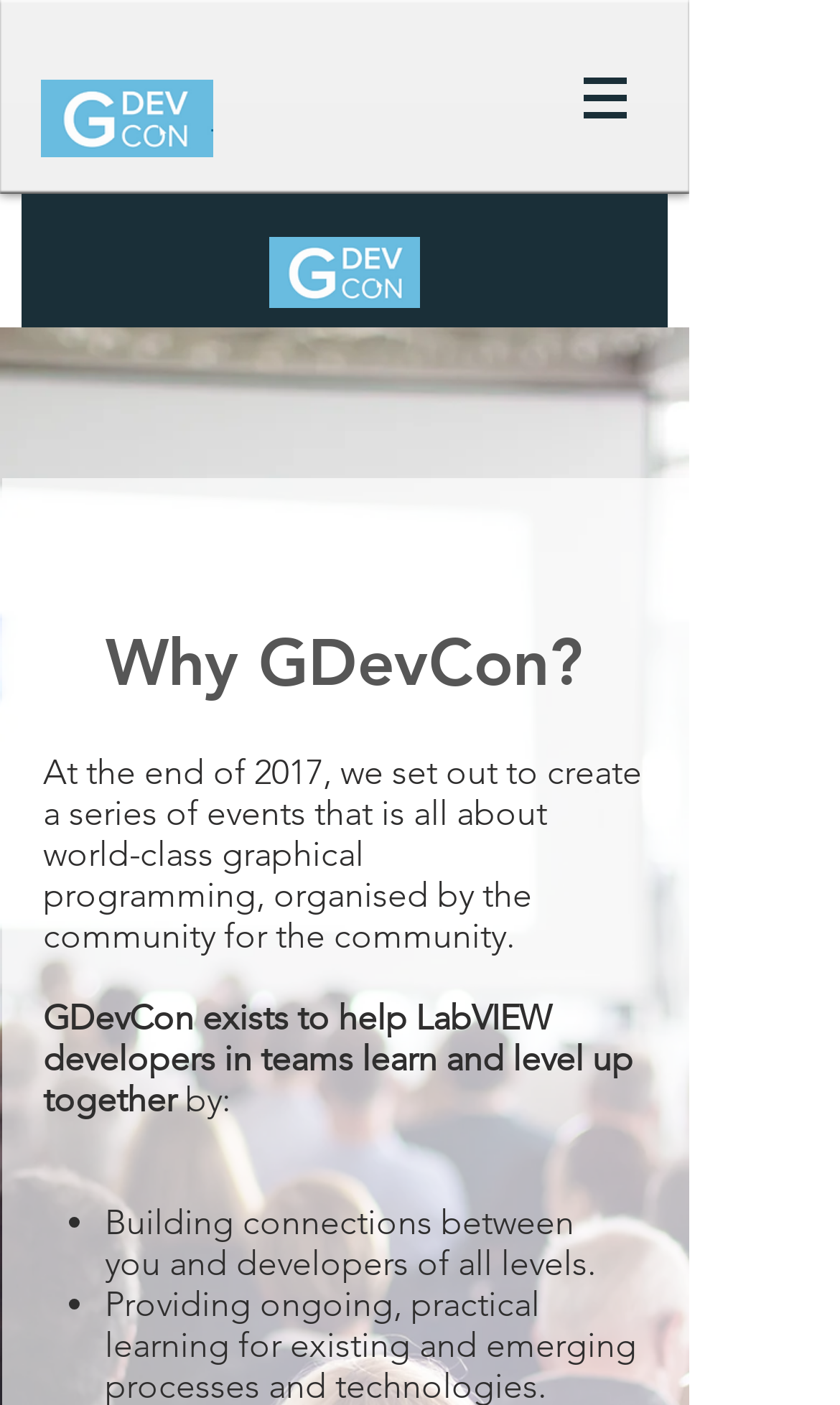Refer to the image and answer the question with as much detail as possible: What is the purpose of GDevCon?

Based on the webpage content, GDevCon exists to help LabVIEW developers in teams learn and level up together, and its purpose is to build connections between developers of all levels.